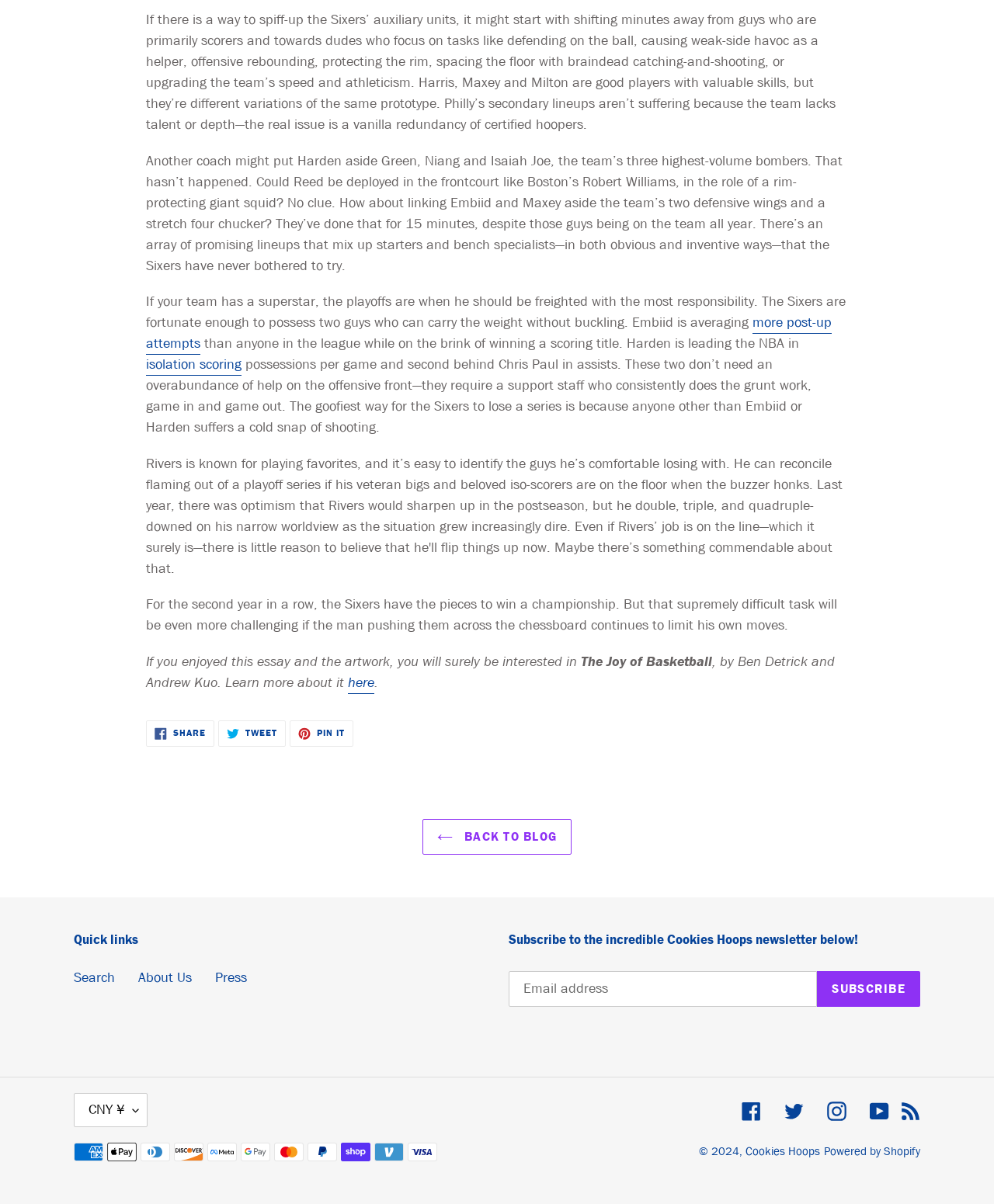Provide the bounding box coordinates of the HTML element this sentence describes: "Powered by Shopify".

[0.829, 0.95, 0.926, 0.963]